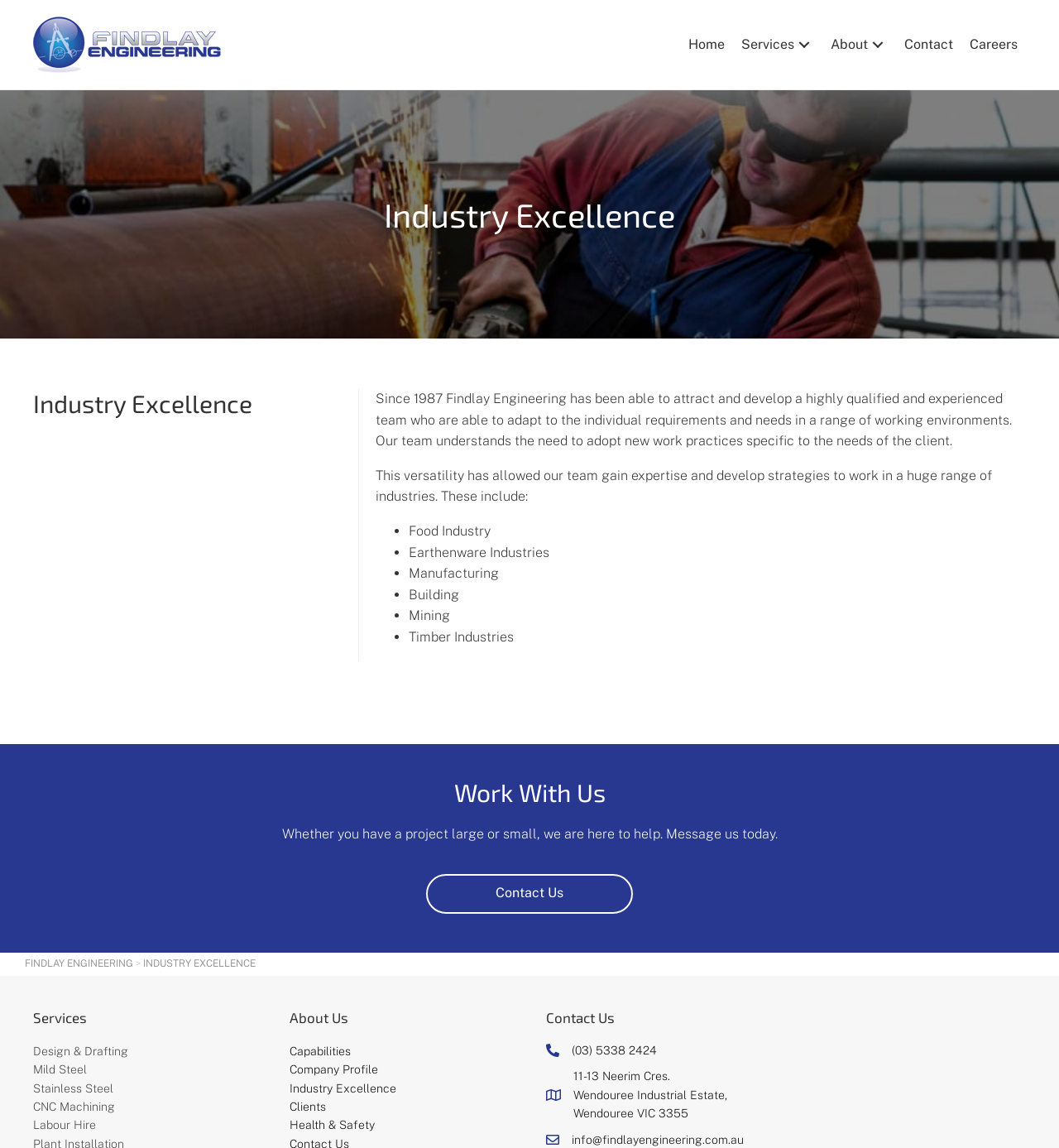Please identify the bounding box coordinates for the region that you need to click to follow this instruction: "Click the Design & Drafting link".

[0.031, 0.91, 0.121, 0.921]